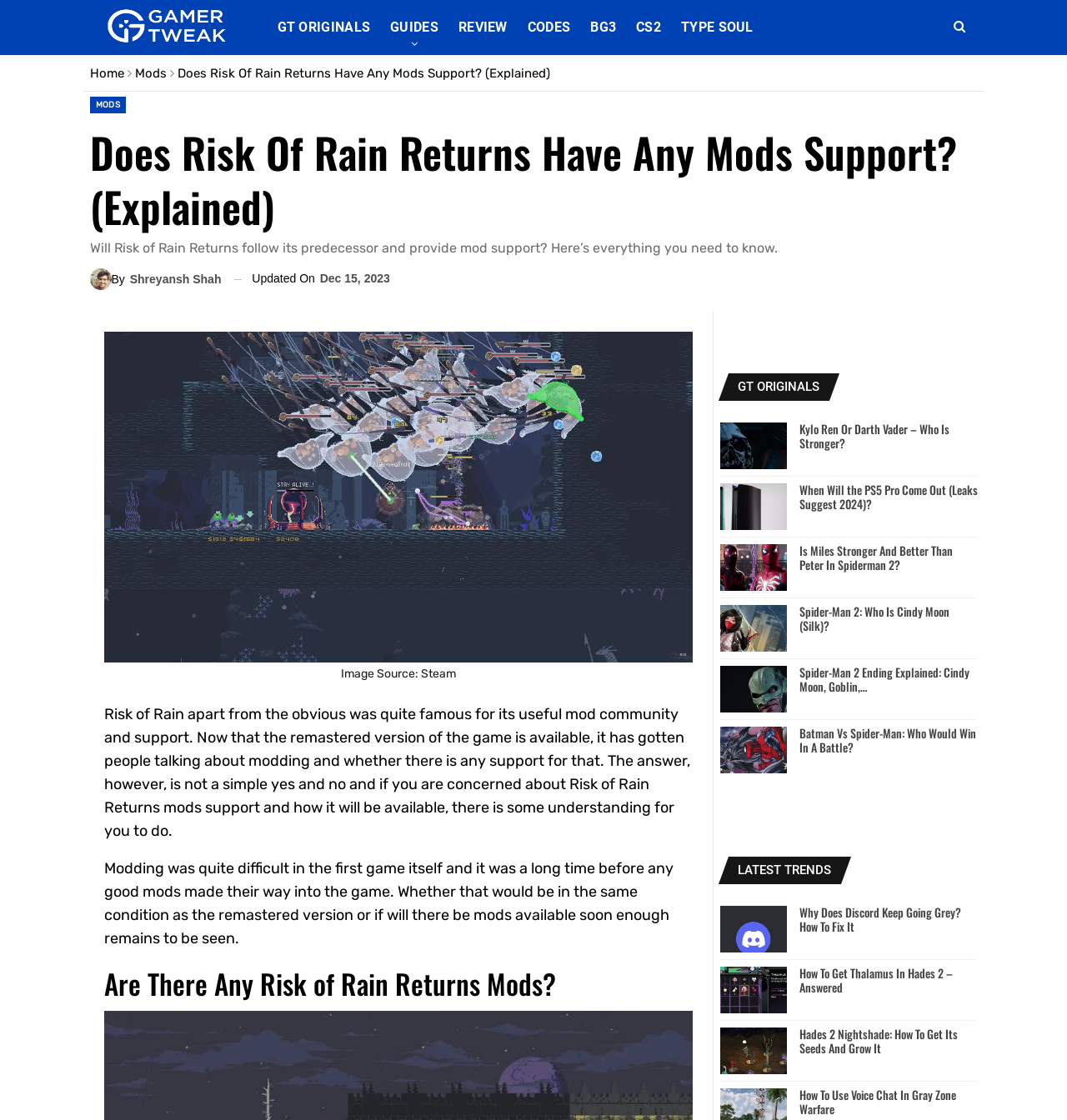Give a one-word or short-phrase answer to the following question: 
What is the topic of the article?

Risk of Rain Returns mods